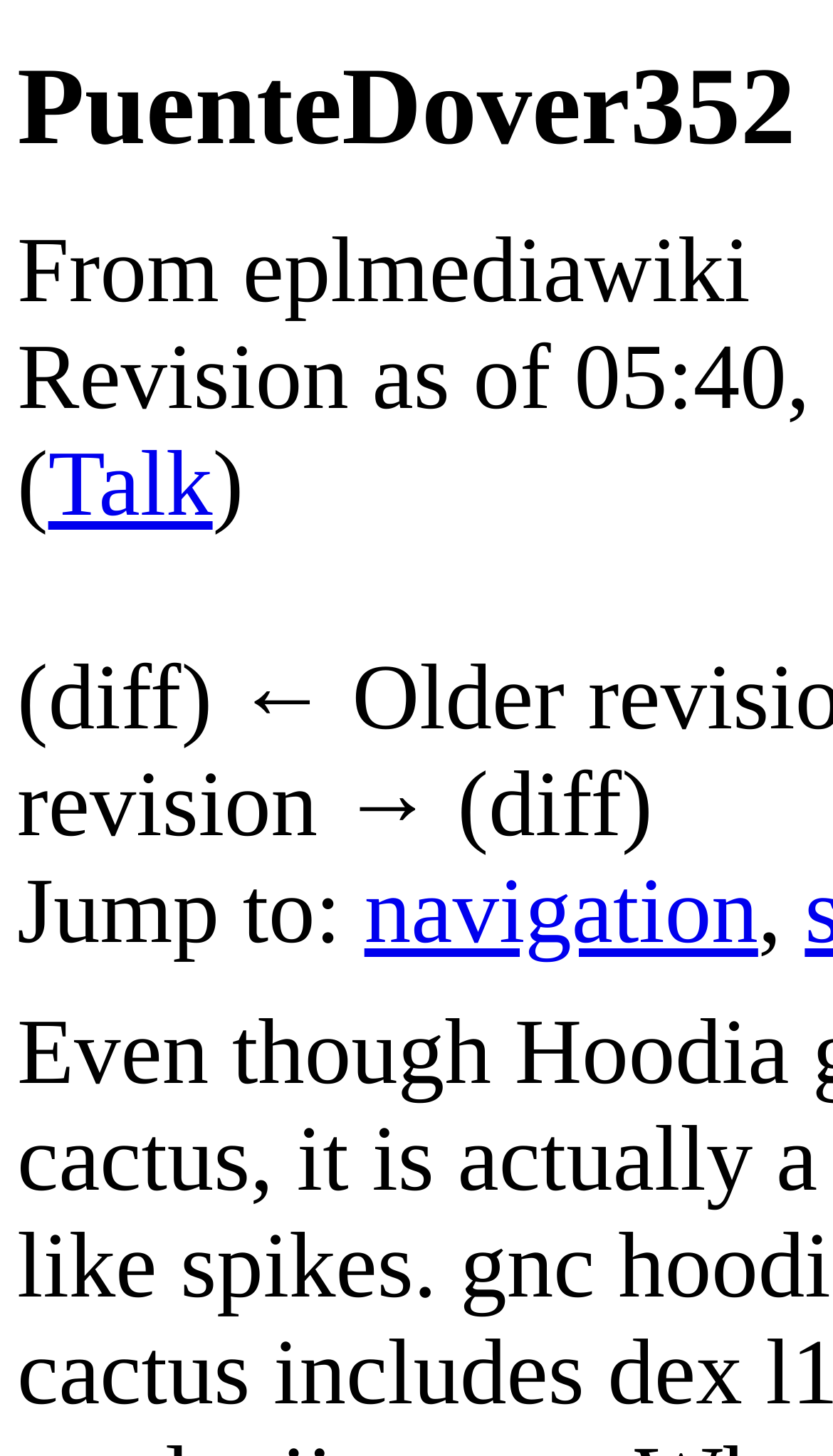Using the elements shown in the image, answer the question comprehensively: What is the purpose of the 'Talk' link?

The 'Talk' link is located next to the static text '(' and is likely a link to a discussion page, where users can engage in conversations related to the current webpage.